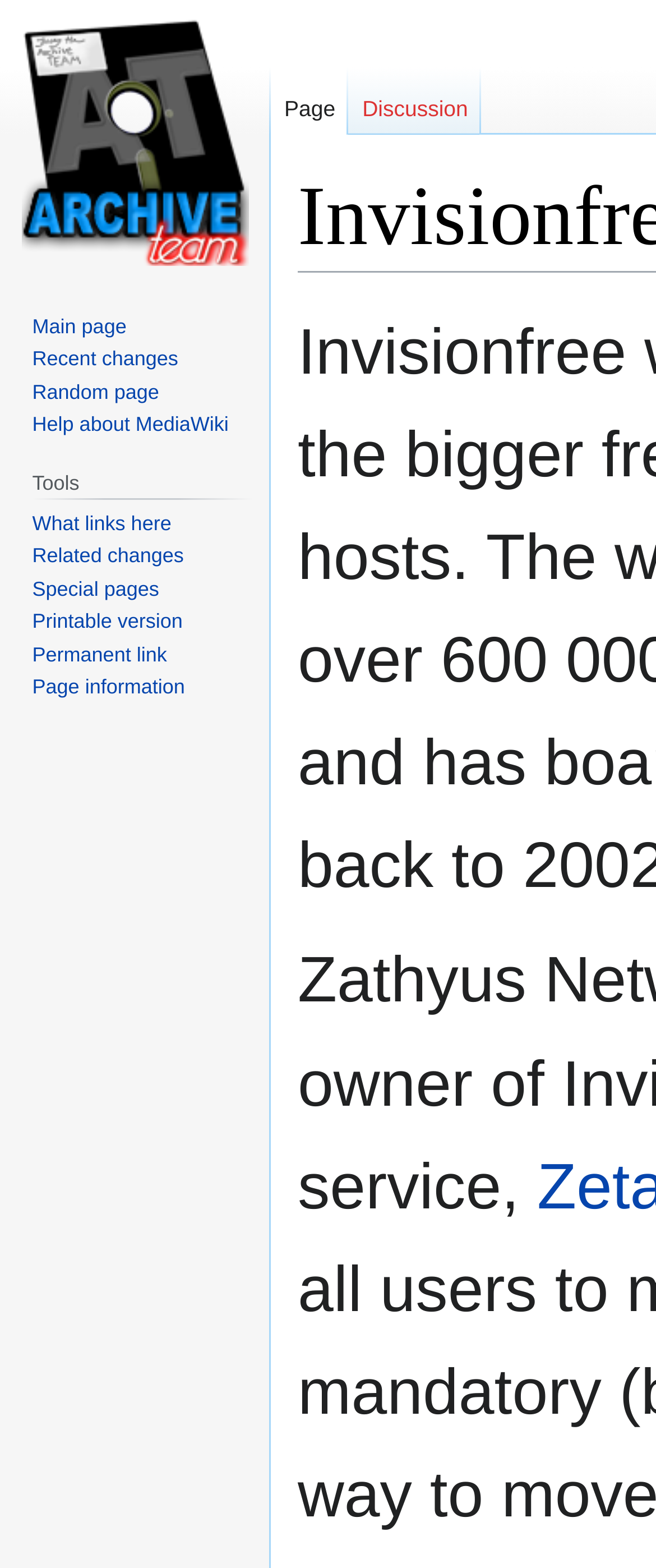What is the first navigation item?
Give a single word or phrase as your answer by examining the image.

Namespaces